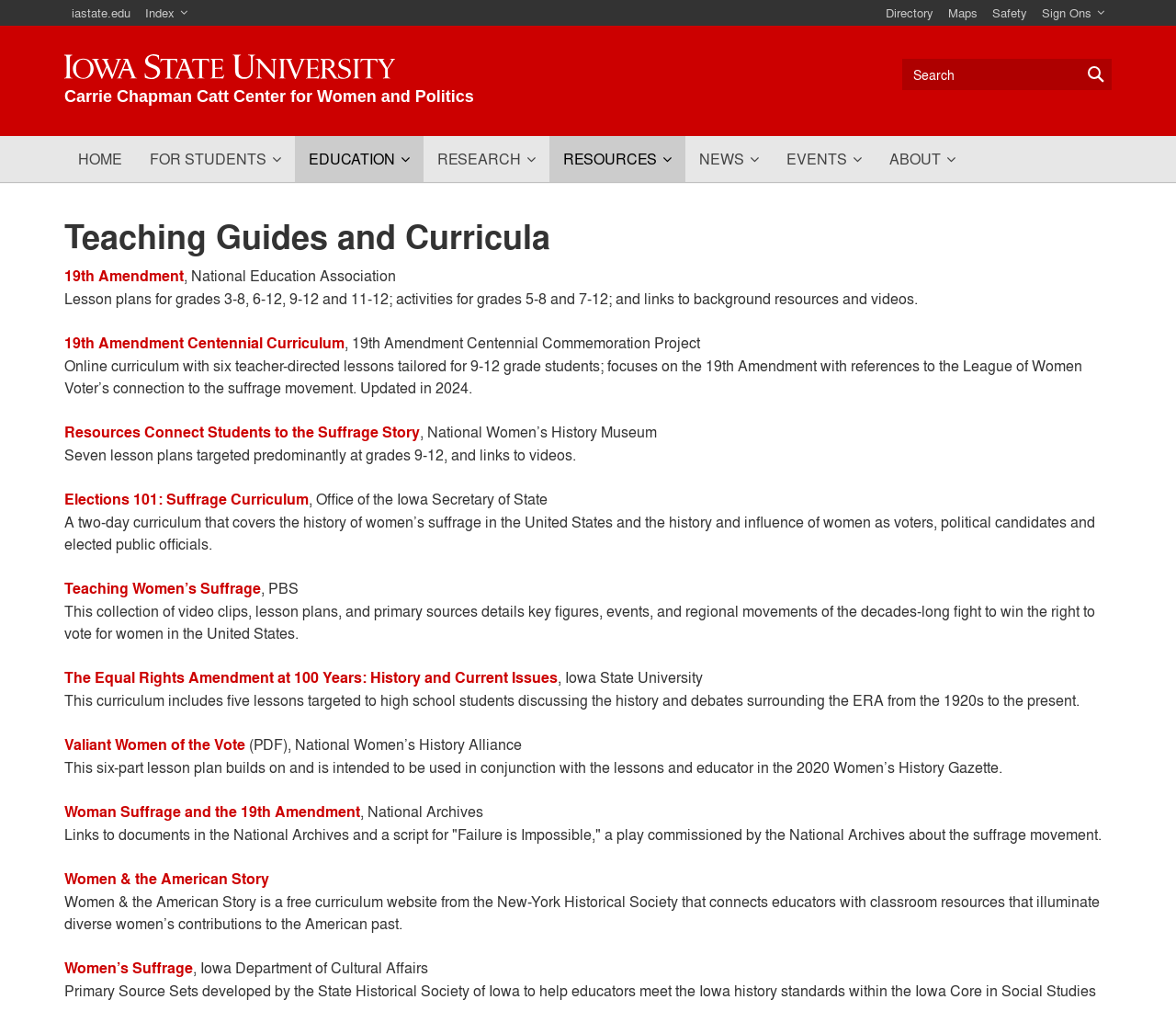Using the given element description, provide the bounding box coordinates (top-left x, top-left y, bottom-right x, bottom-right y) for the corresponding UI element in the screenshot: Directory

[0.747, 0.0, 0.8, 0.025]